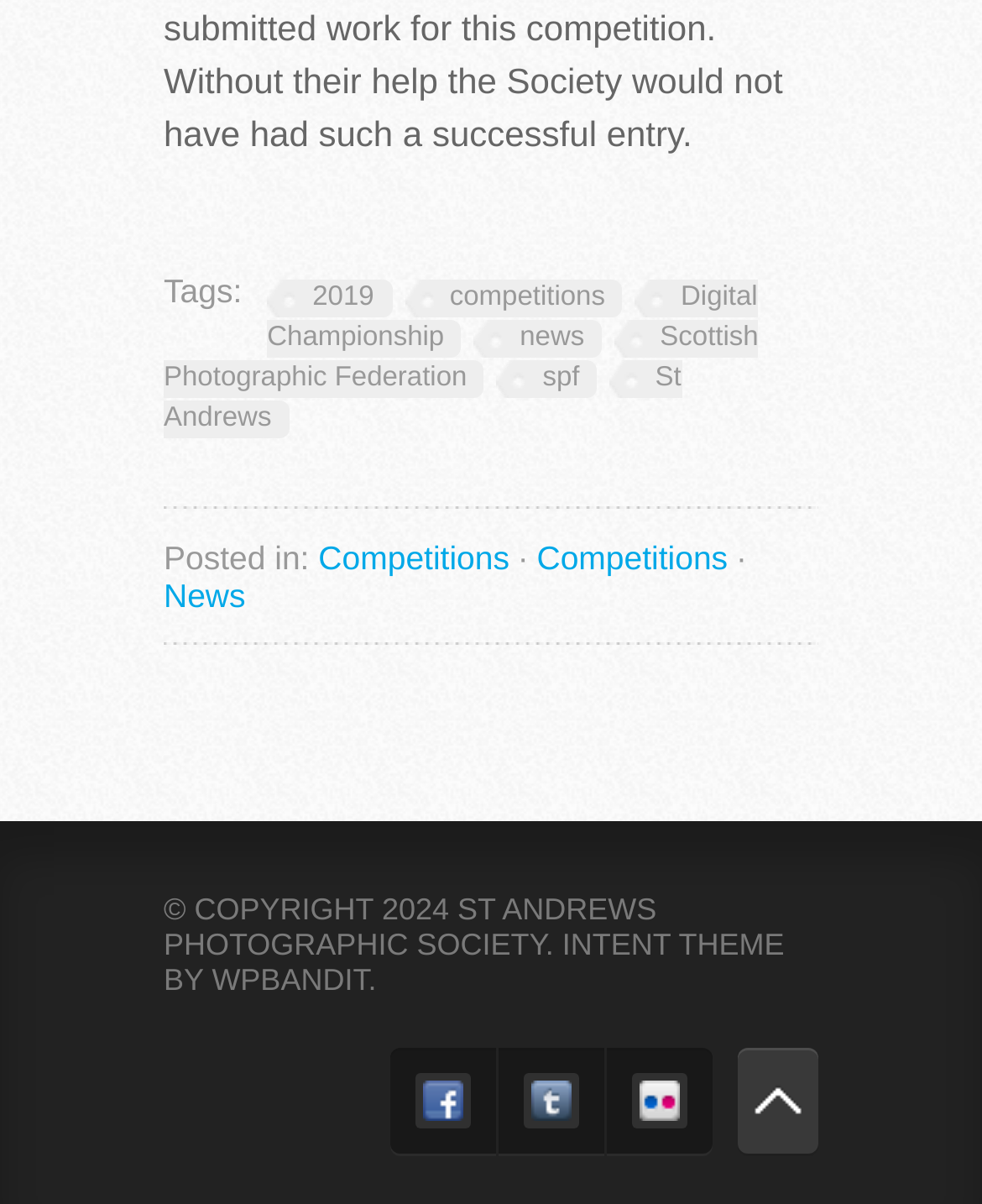Identify the coordinates of the bounding box for the element described below: "Flickr Group". Return the coordinates as four float numbers between 0 and 1: [left, top, right, bottom].

[0.618, 0.87, 0.726, 0.958]